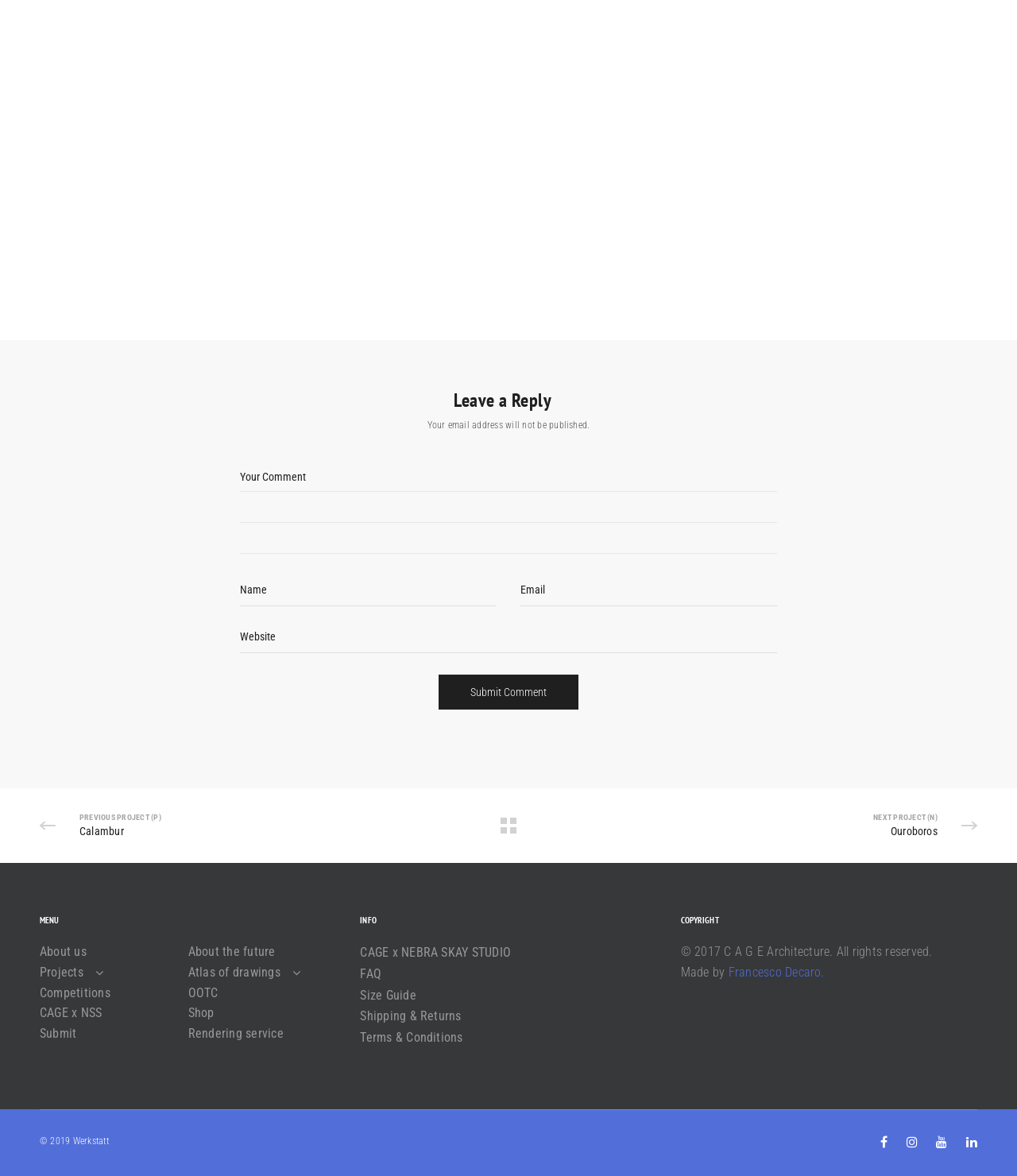Please mark the bounding box coordinates of the area that should be clicked to carry out the instruction: "Submit a comment".

[0.431, 0.573, 0.569, 0.603]